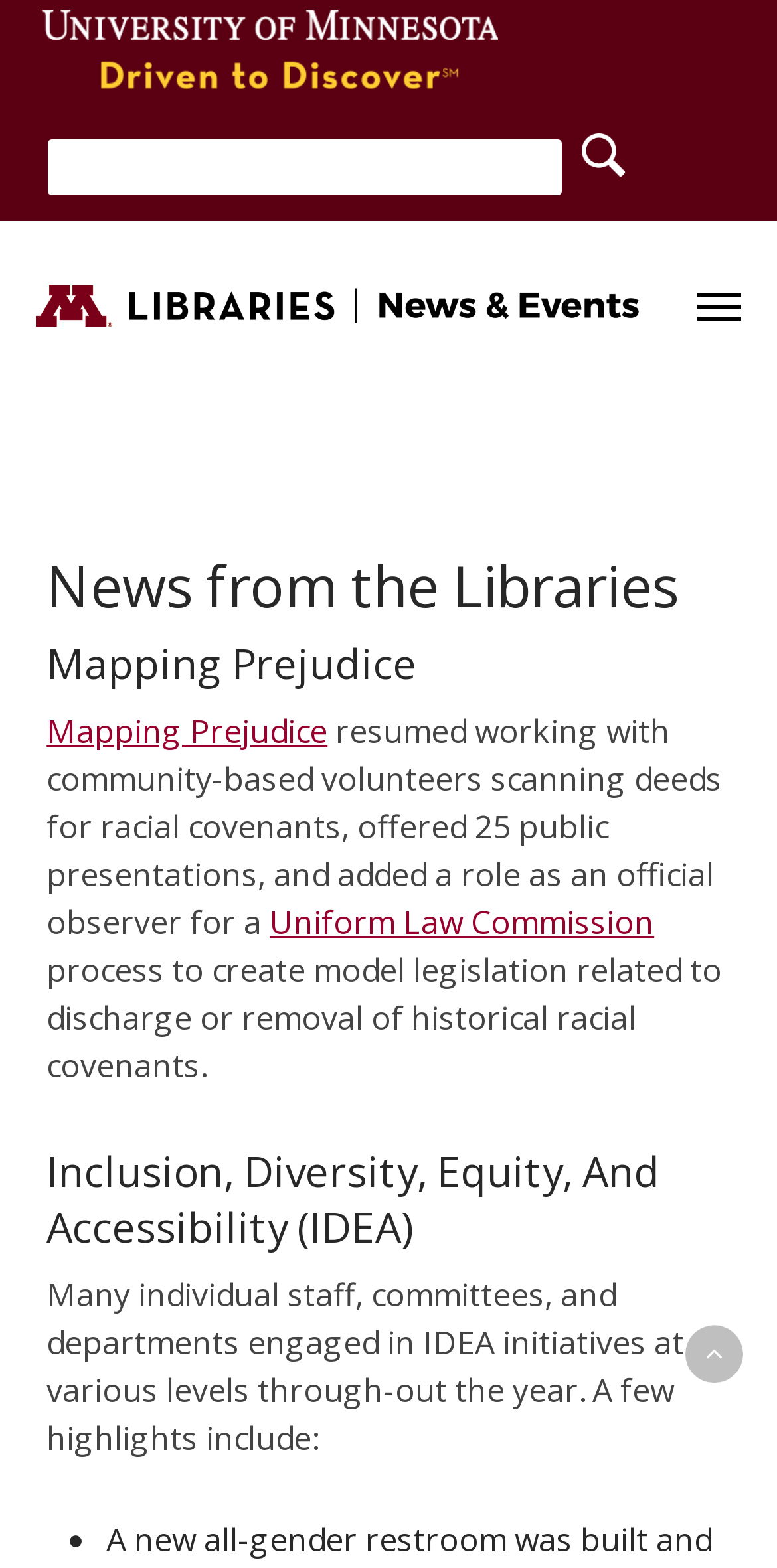Using the provided element description: "Mapping Prejudice", identify the bounding box coordinates. The coordinates should be four floats between 0 and 1 in the order [left, top, right, bottom].

[0.06, 0.452, 0.422, 0.479]